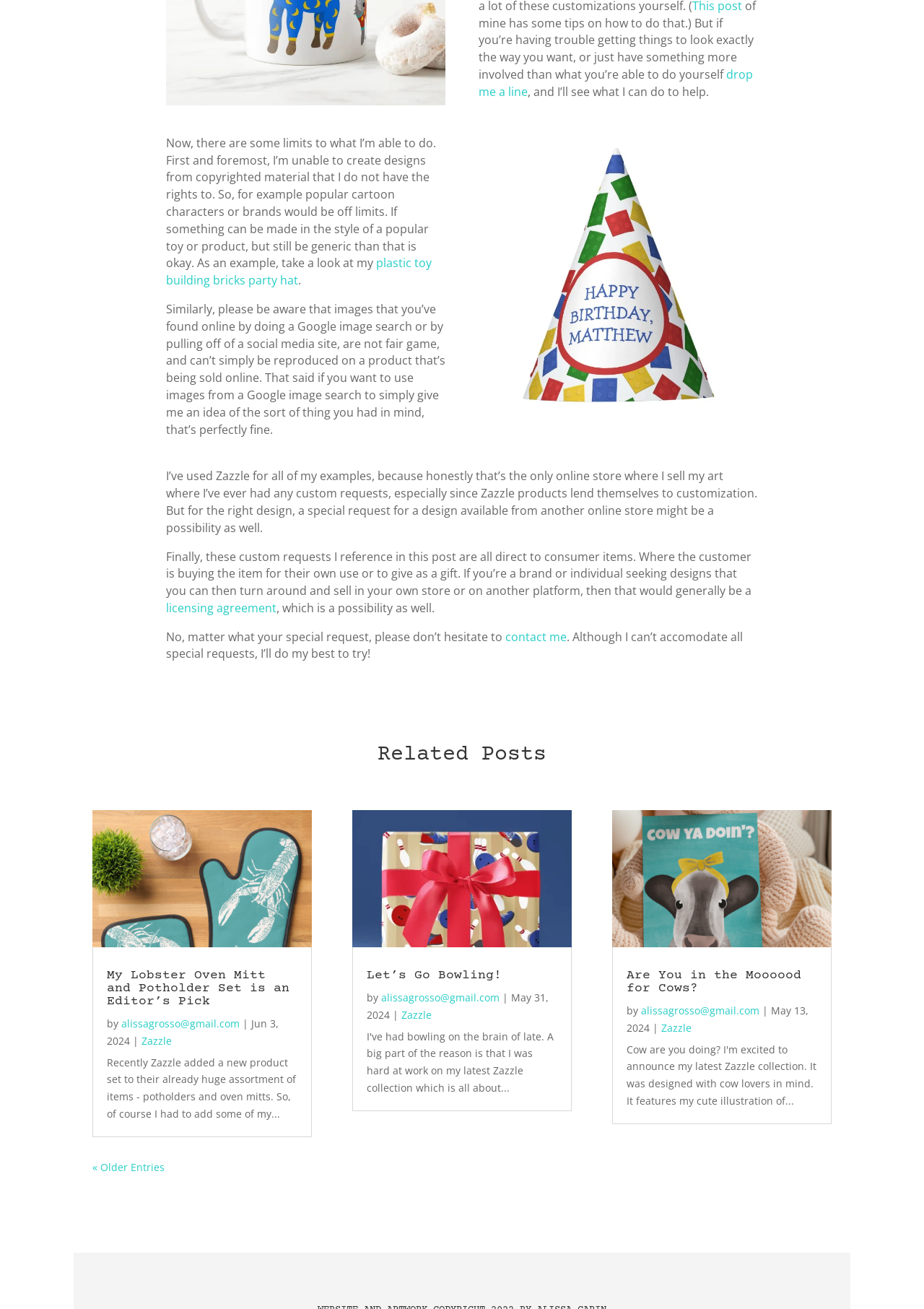Look at the image and answer the question in detail:
What online store does the author primarily use for selling their art?

The author mentions that they have used Zazzle for all of their examples, and that Zazzle products lend themselves to customization.